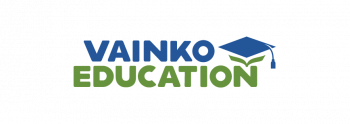What symbolizes academic achievement and learning?
Please describe in detail the information shown in the image to answer the question.

The question asks about the symbol that represents academic achievement and learning in the logo. The caption mentions that above the text, there is a graduation cap icon, which symbolizes academic achievement and learning, providing a clear answer to the question.